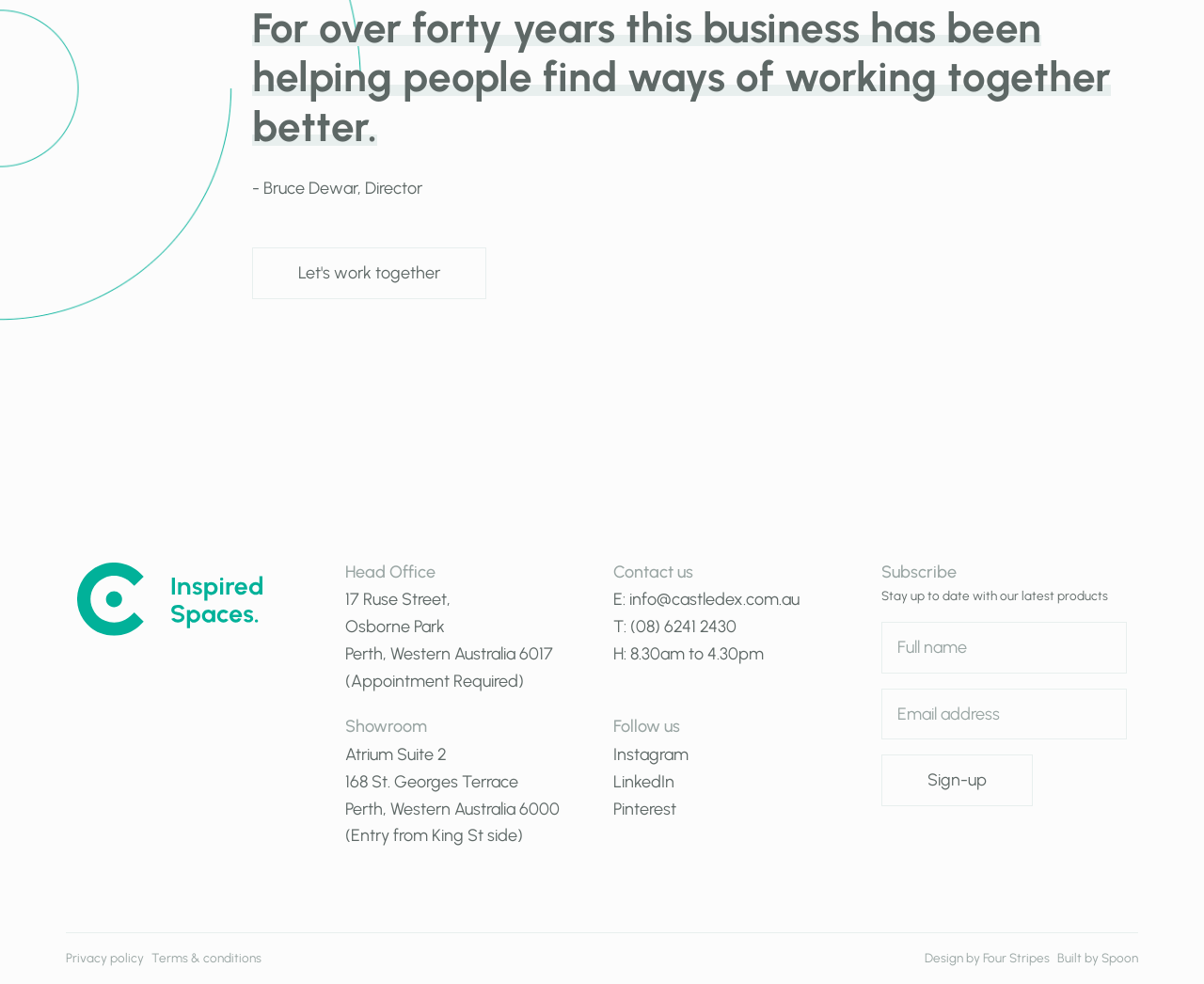Answer the question in a single word or phrase:
What is the name of the director?

Bruce Dewar